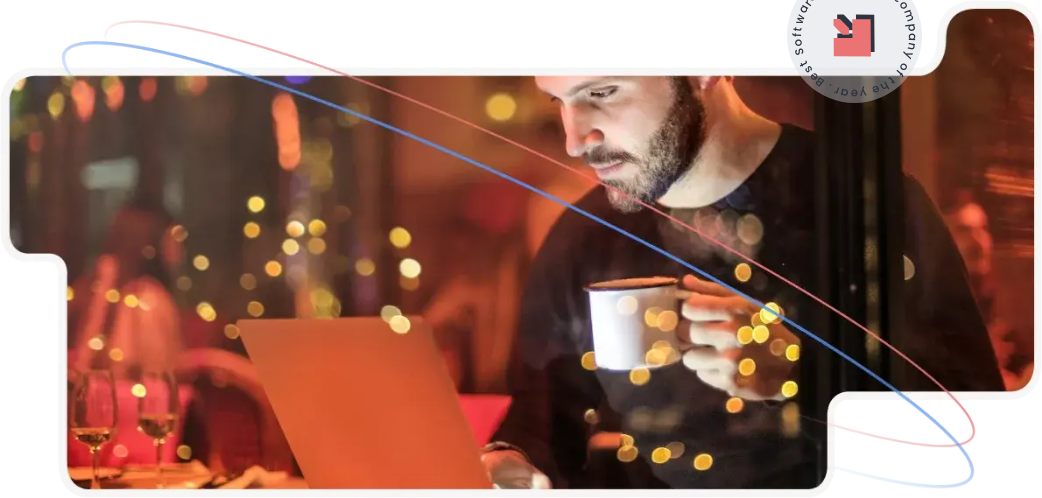Please reply to the following question using a single word or phrase: 
What is the theme of the visual?

Modern digital experiences